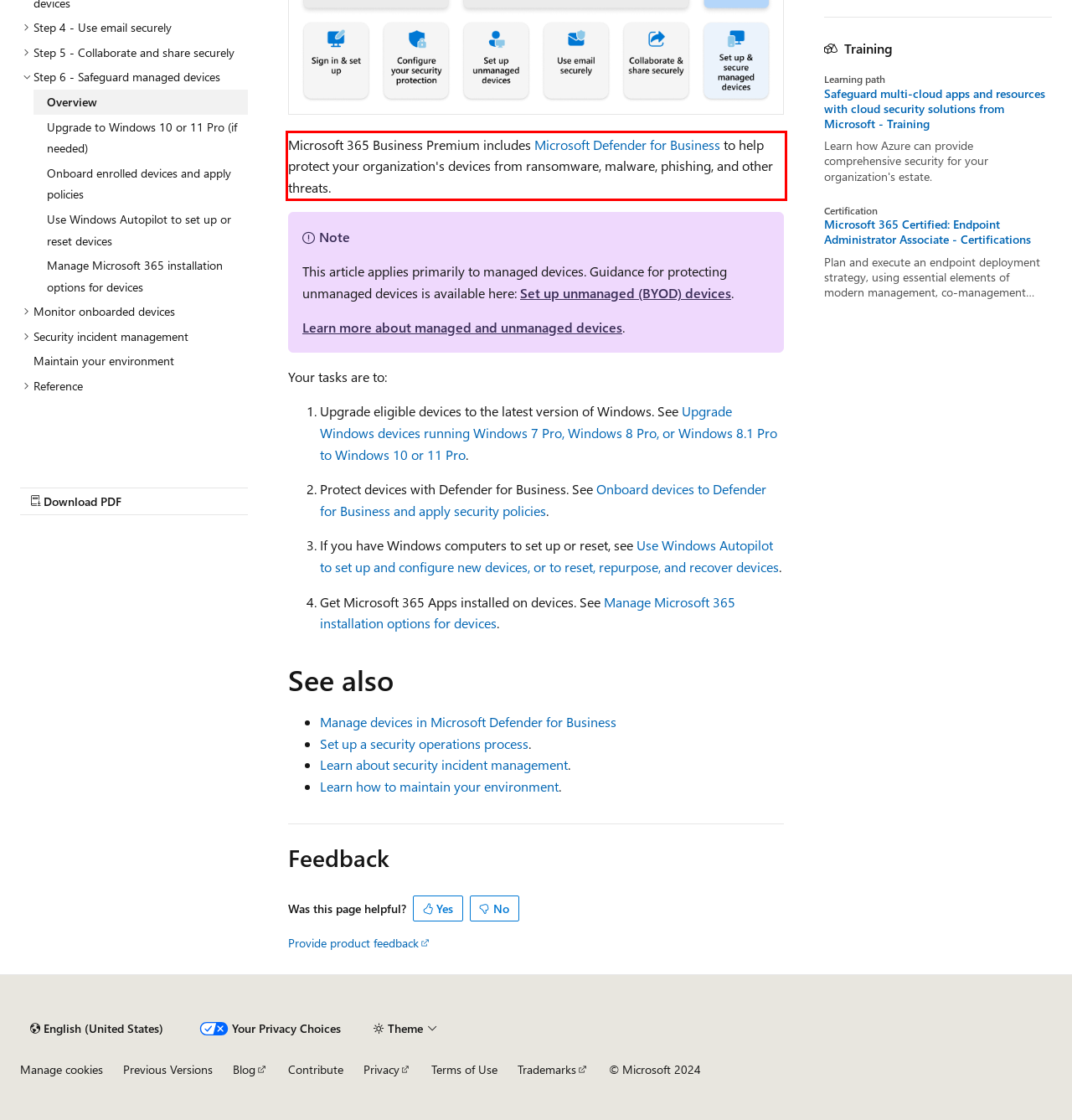Given a screenshot of a webpage with a red bounding box, please identify and retrieve the text inside the red rectangle.

Microsoft 365 Business Premium includes Microsoft Defender for Business to help protect your organization's devices from ransomware, malware, phishing, and other threats.